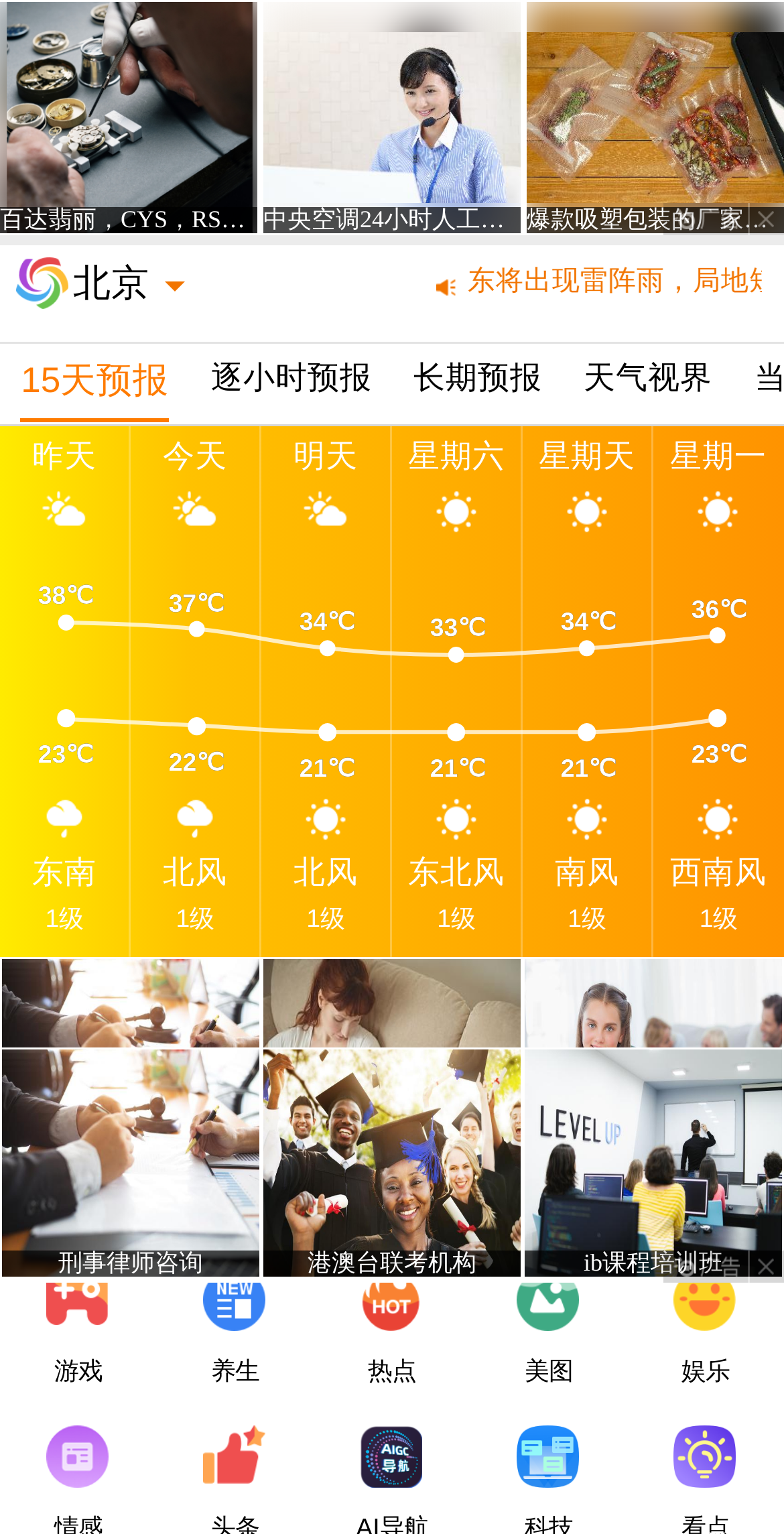Answer the following query with a single word or phrase:
What is the current weather forecast?

Rain with strong wind